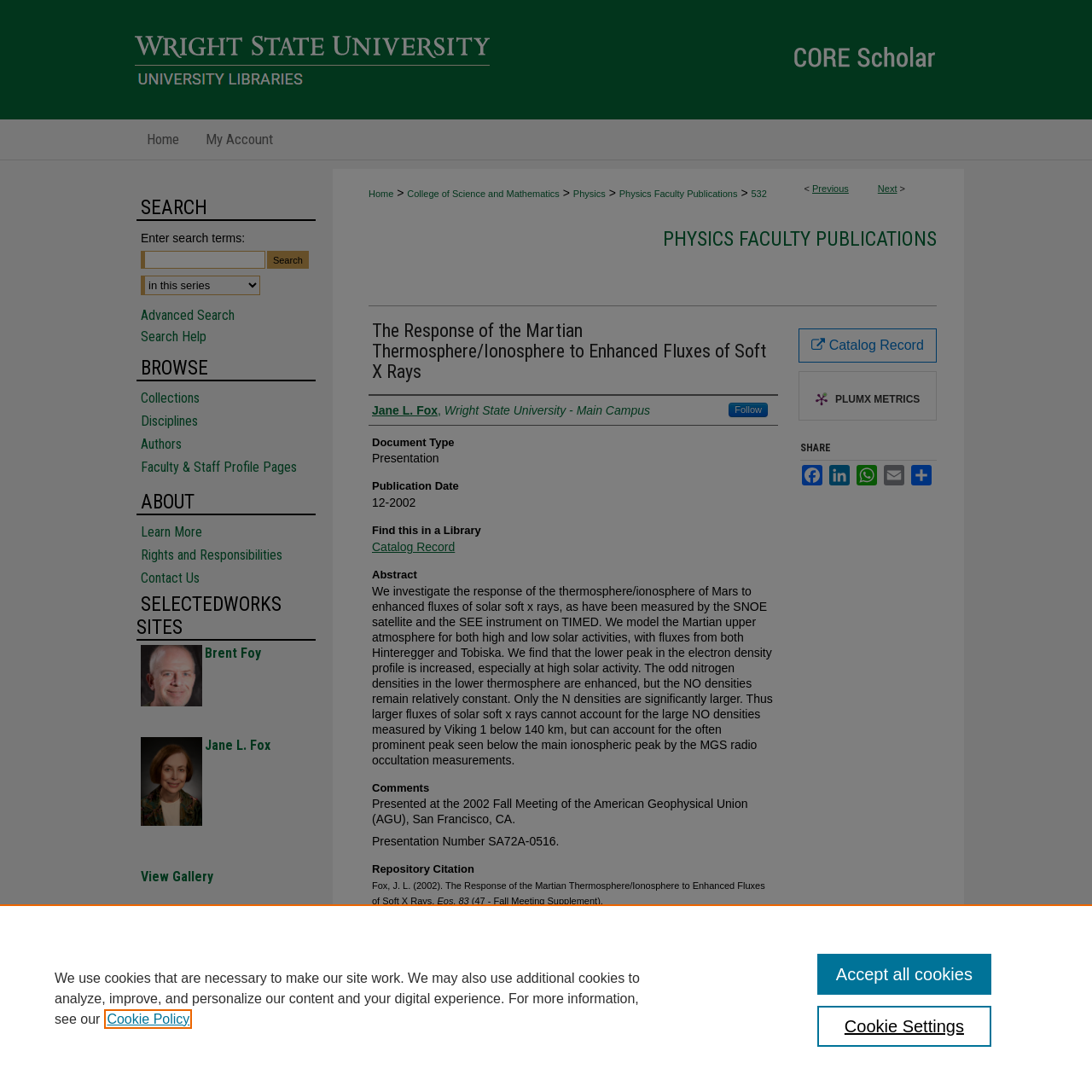Determine the bounding box coordinates for the clickable element required to fulfill the instruction: "View the 'CORE Scholar' page". Provide the coordinates as four float numbers between 0 and 1, i.e., [left, top, right, bottom].

[0.117, 0.0, 0.883, 0.109]